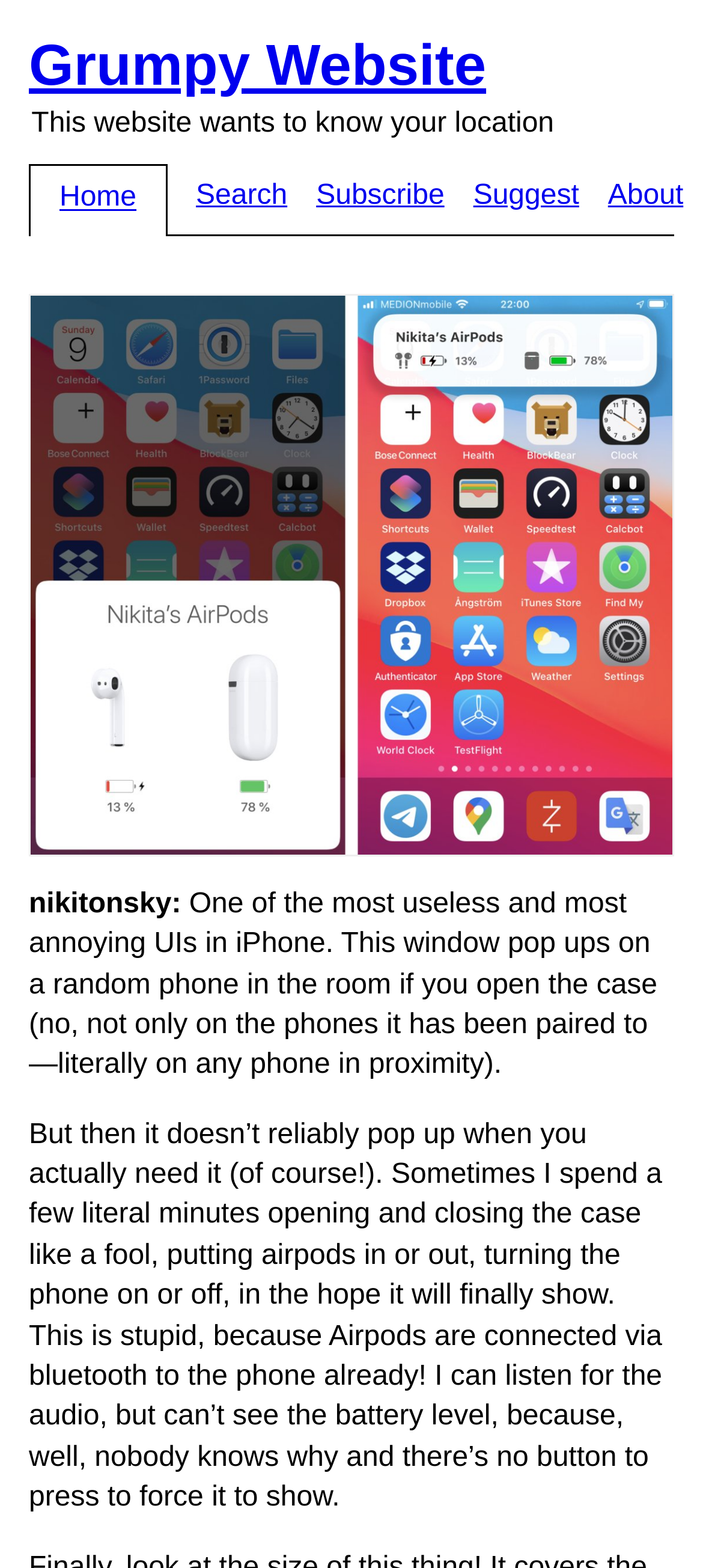Use one word or a short phrase to answer the question provided: 
What is the device being complained about in the text?

Airpods